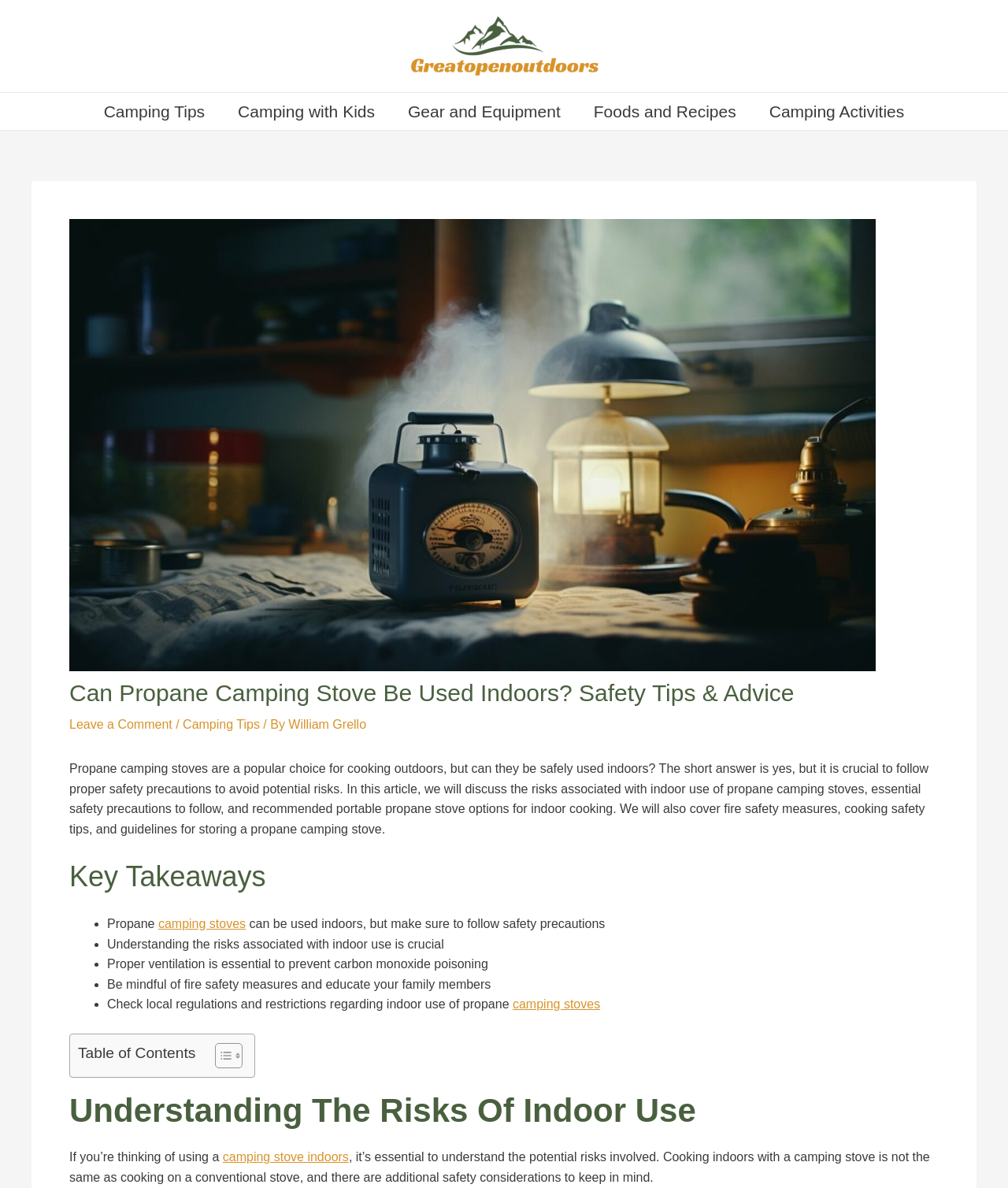What is the recommended action for indoor use of propane camping stoves?
Look at the screenshot and respond with one word or a short phrase.

Follow safety precautions